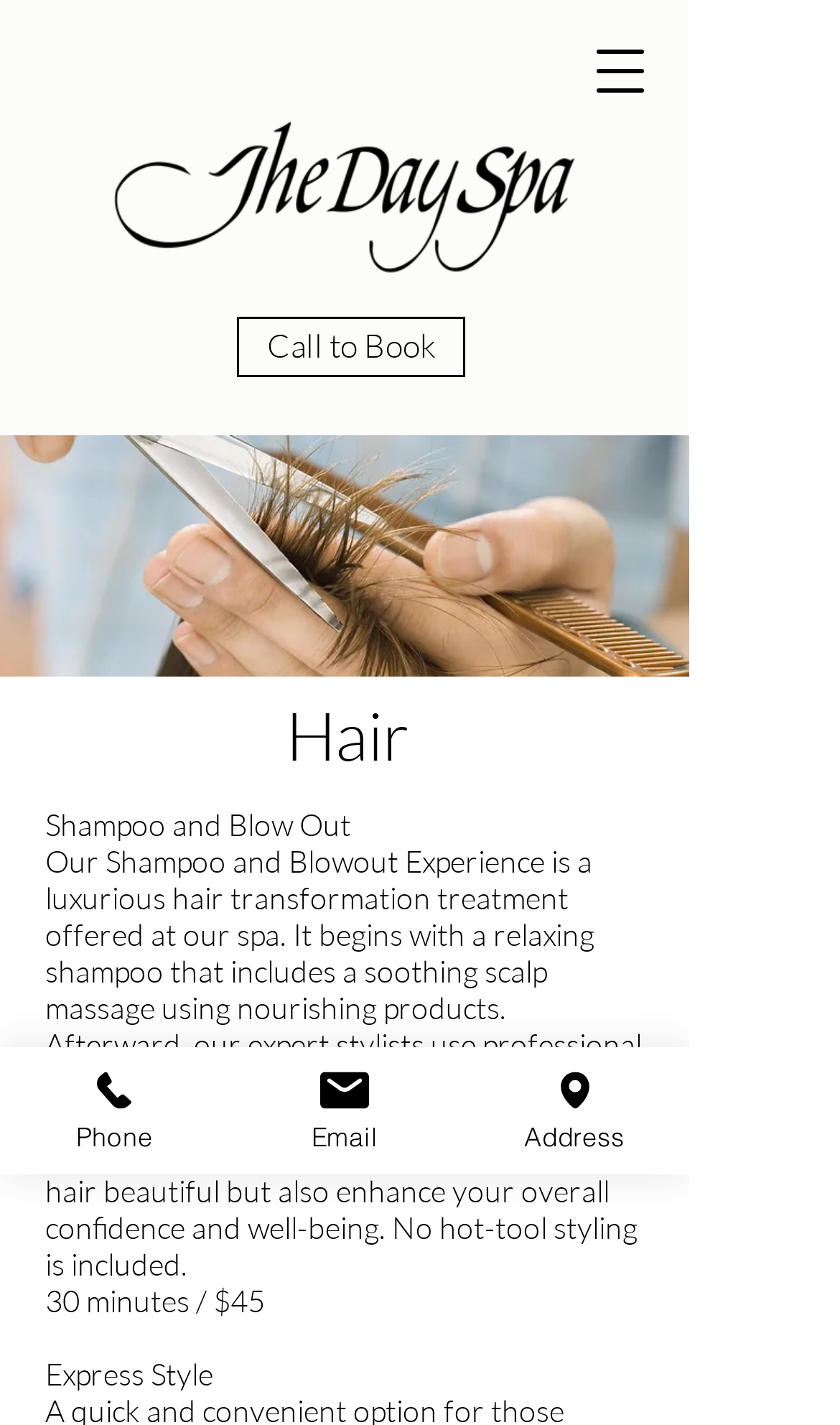Using the element description provided, determine the bounding box coordinates in the format (top-left x, top-left y, bottom-right x, bottom-right y). Ensure that all values are floating point numbers between 0 and 1. Element description: Email

[0.274, 0.735, 0.547, 0.824]